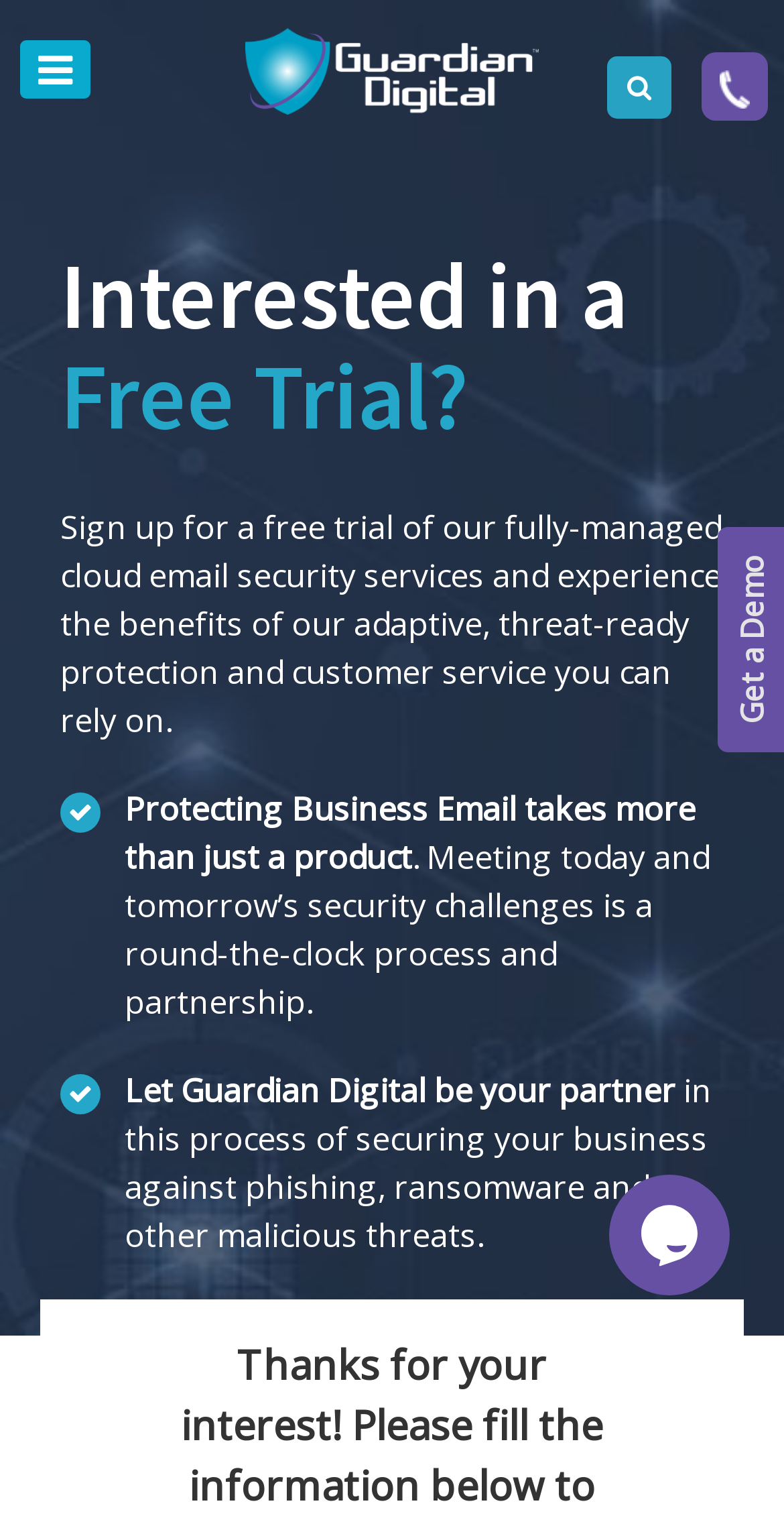Given the description of a UI element: "Subscribe to Updates", identify the bounding box coordinates of the matching element in the webpage screenshot.

None